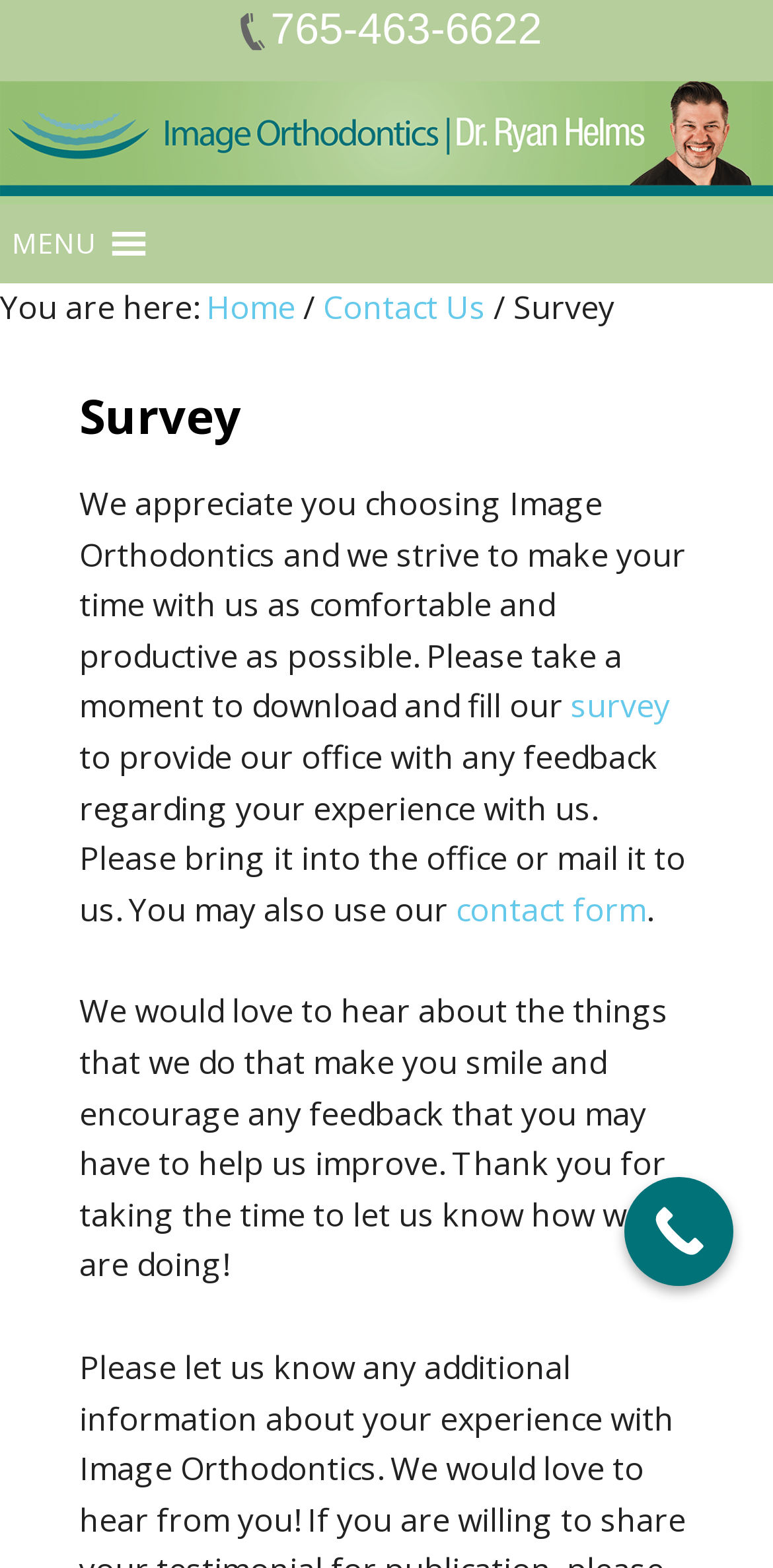Provide the bounding box for the UI element matching this description: "contact form".

[0.59, 0.566, 0.836, 0.594]